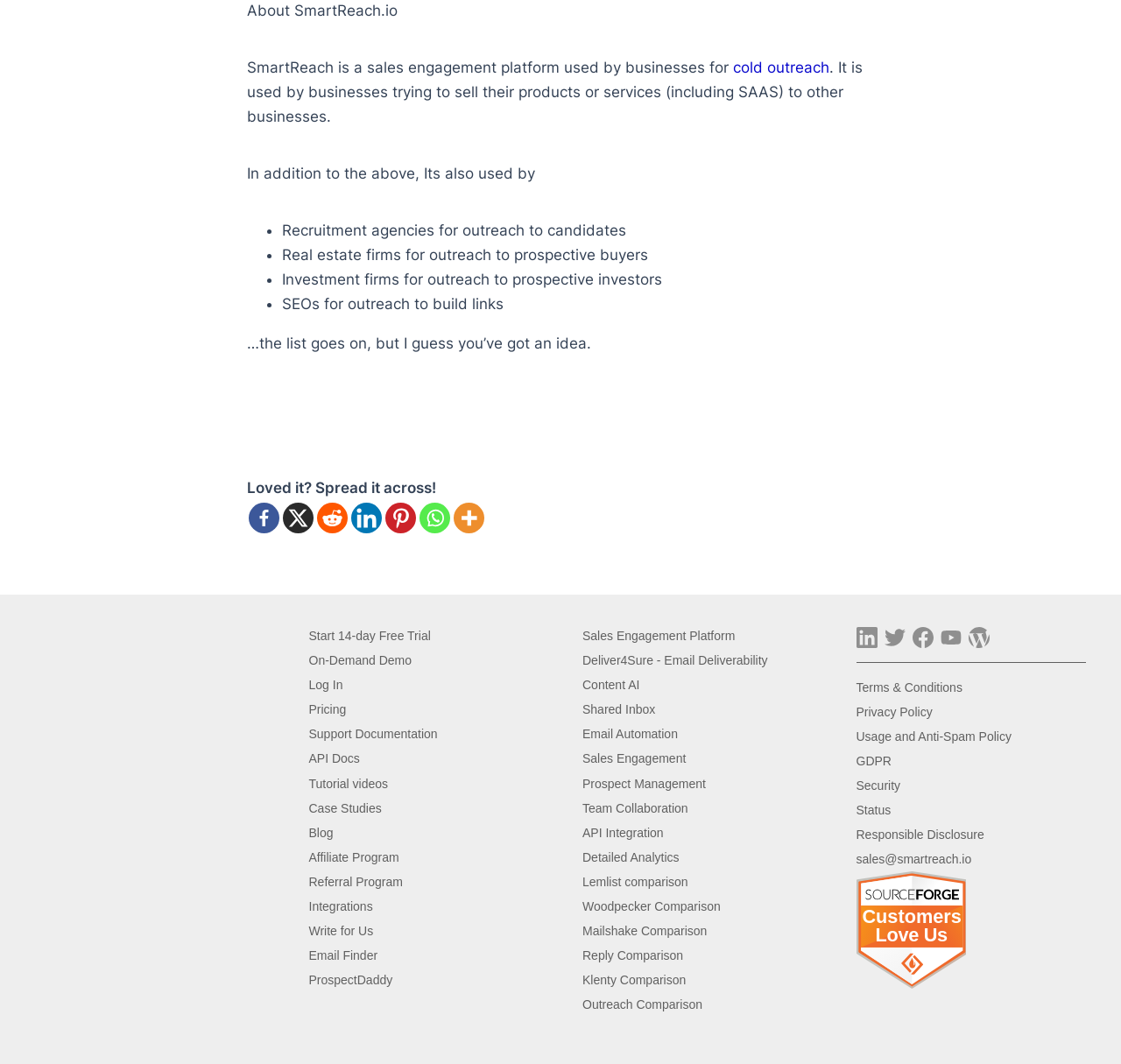What is SmartReach.io used for?
Using the image provided, answer with just one word or phrase.

Sales engagement platform